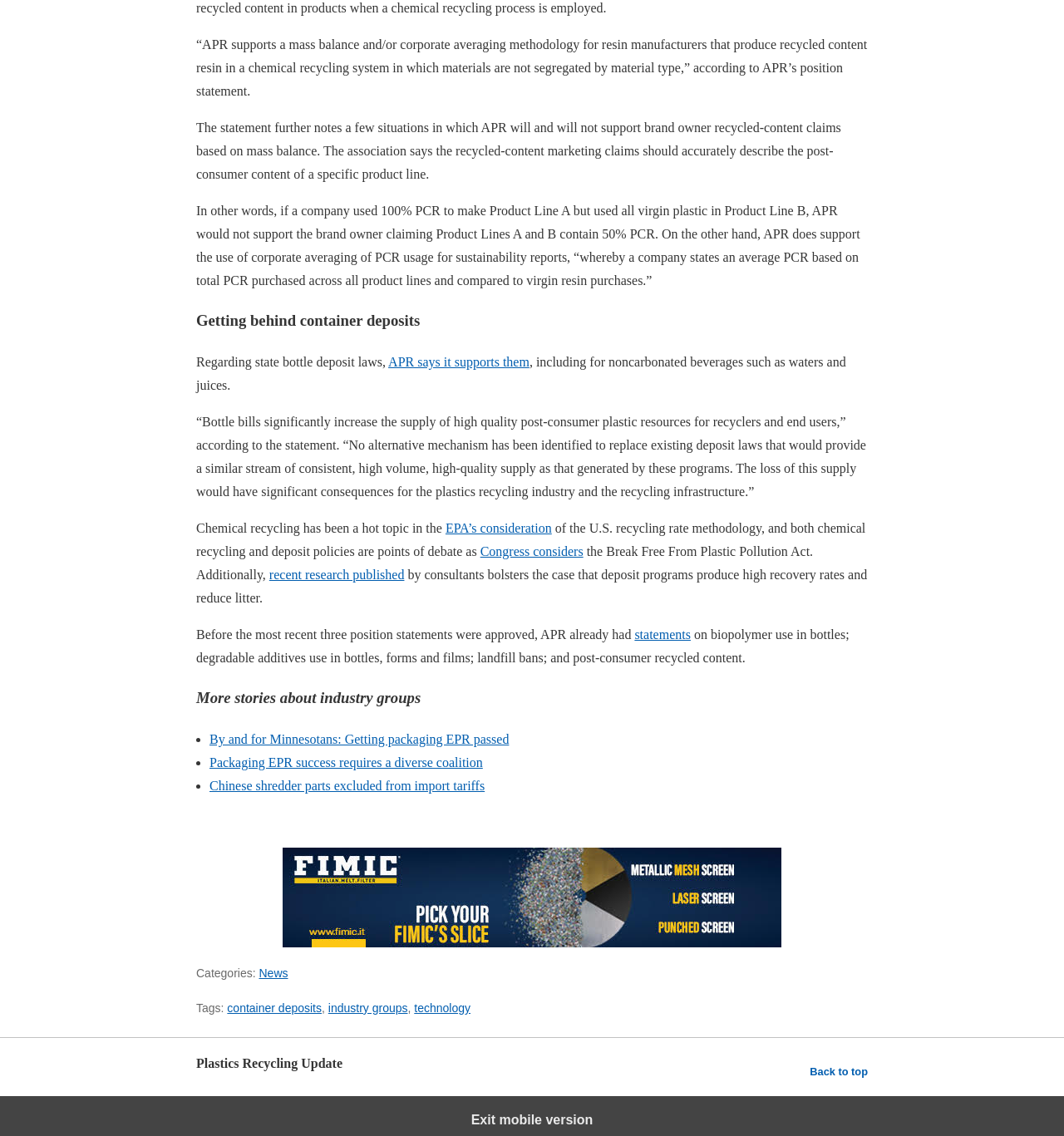Respond to the following query with just one word or a short phrase: 
What is the name of the association mentioned in the webpage?

APR